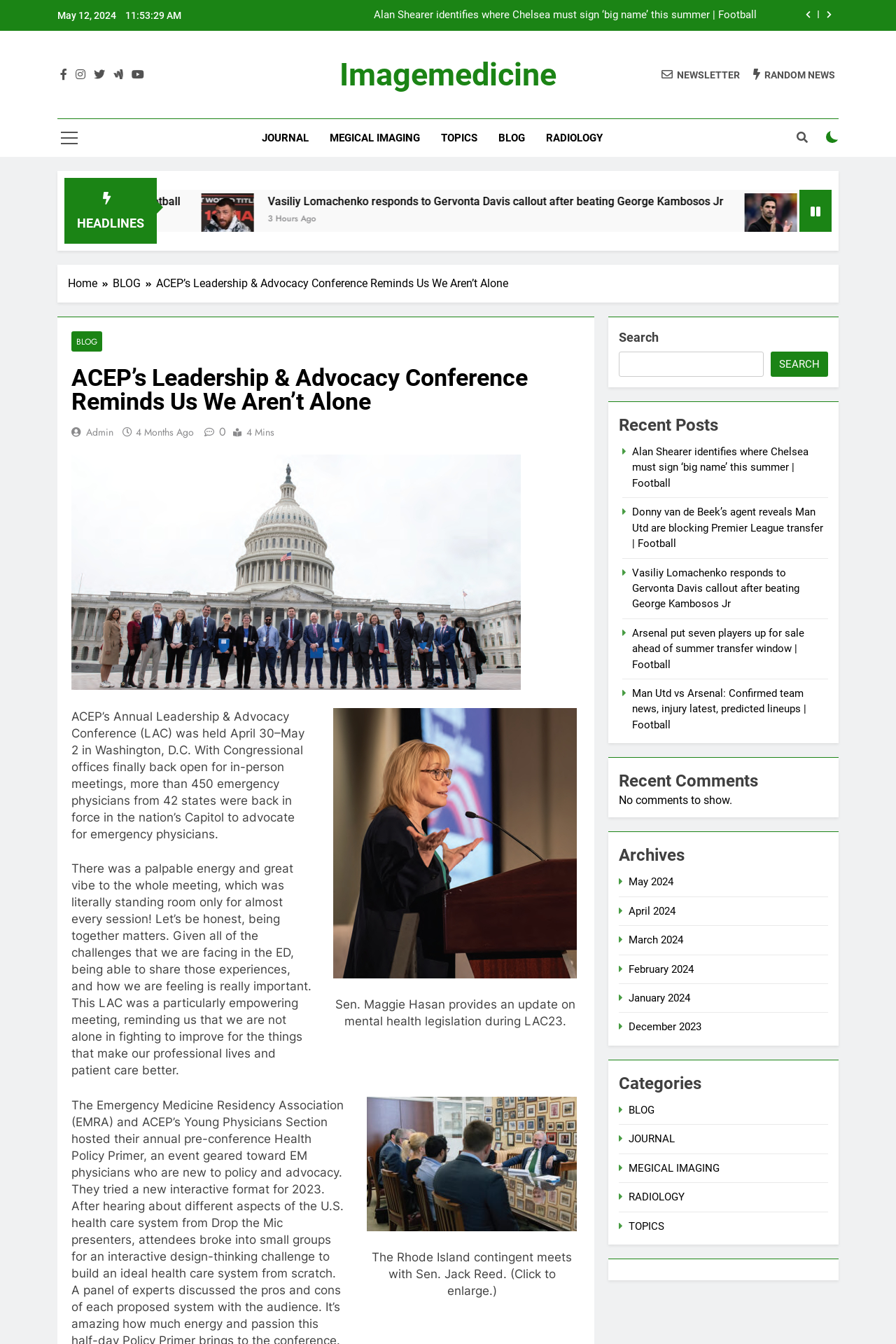Examine the image and give a thorough answer to the following question:
What is the date of the article?

The date of the article can be found at the top of the webpage, where it says 'May 12, 2024' in the format of 'Month Day, Year'.